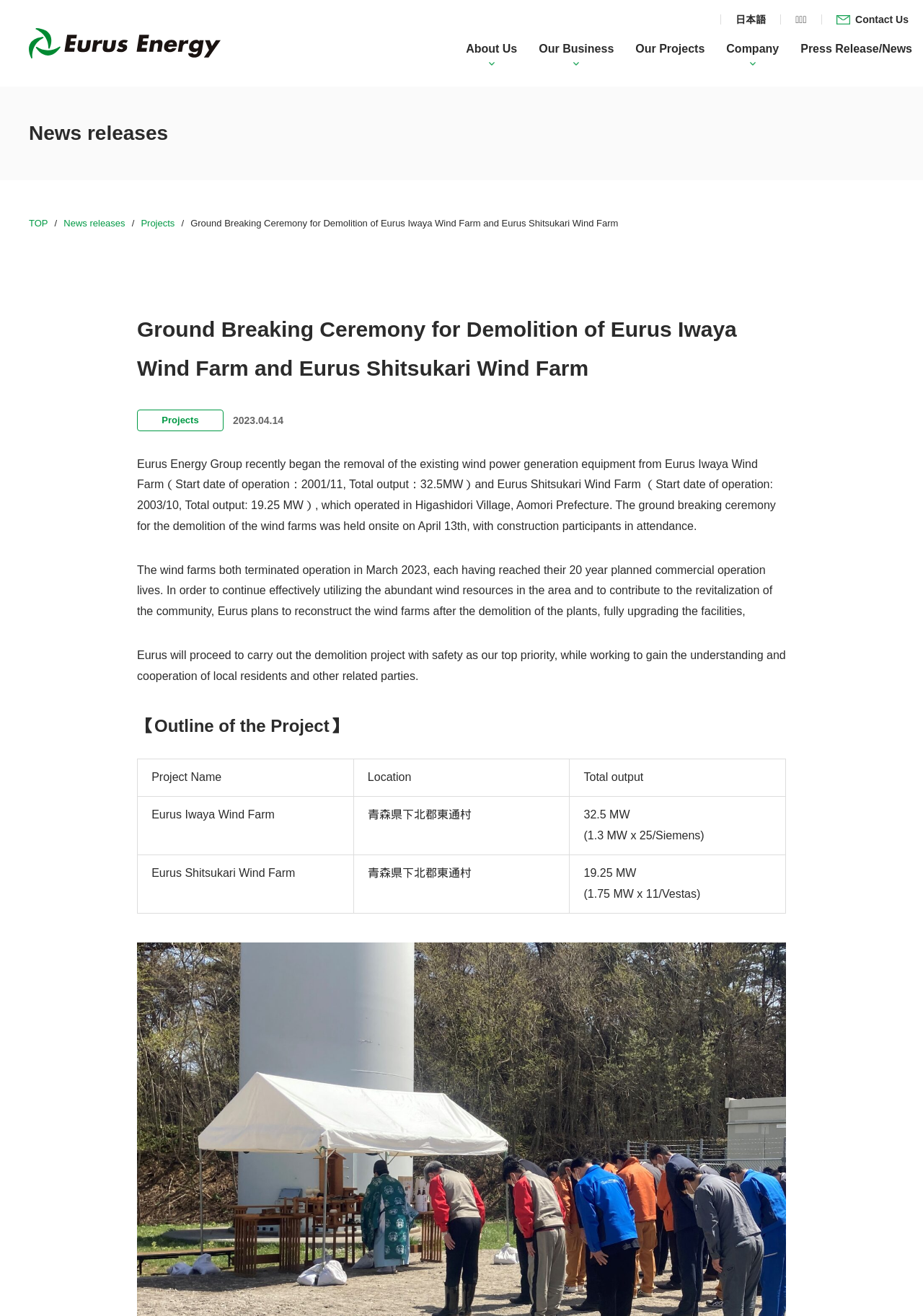What is the purpose of the ground breaking ceremony?
Using the visual information from the image, give a one-word or short-phrase answer.

Demolition of wind farms